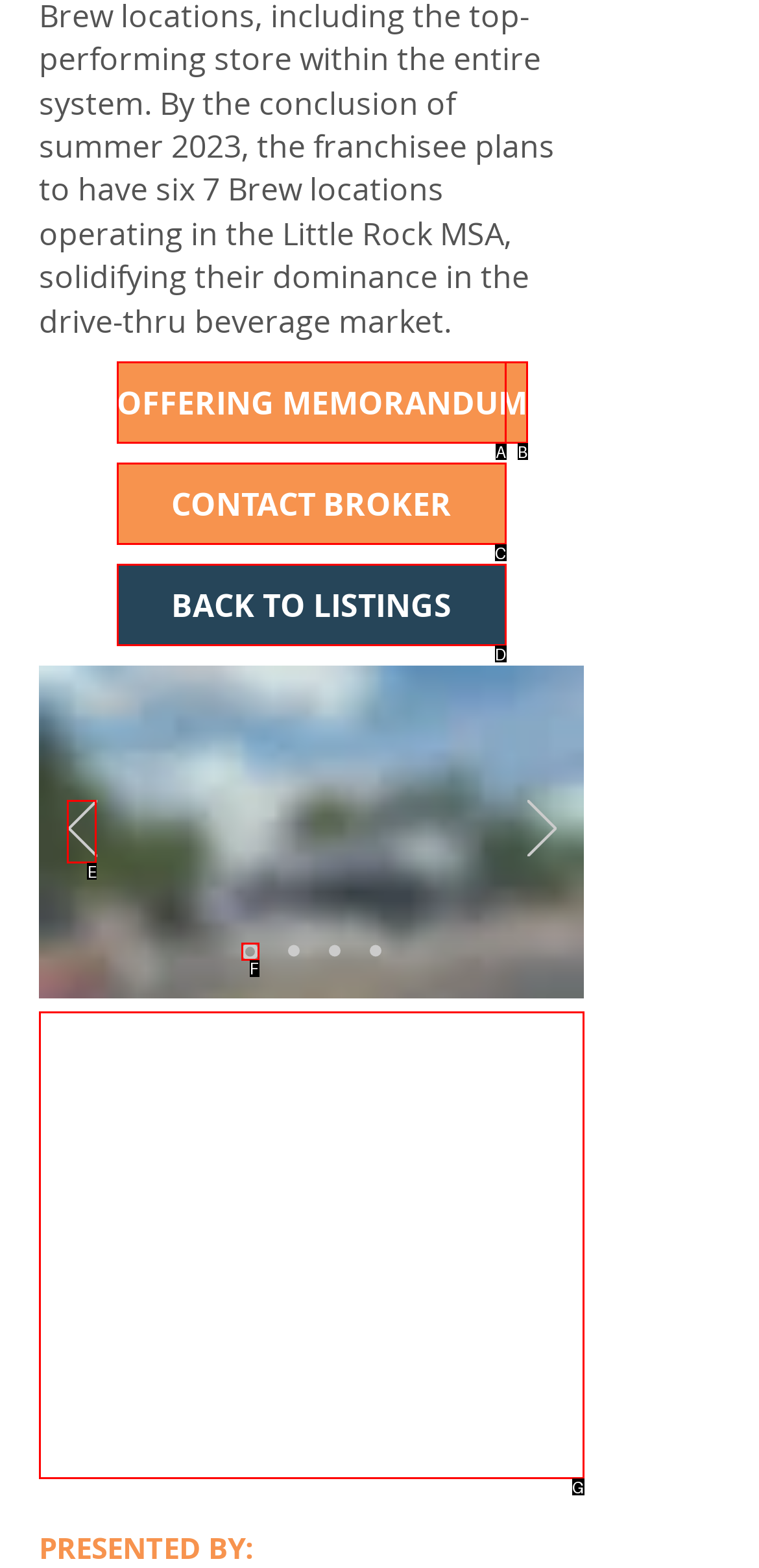Select the HTML element that matches the description: aria-label="Slide 1". Provide the letter of the chosen option as your answer.

F